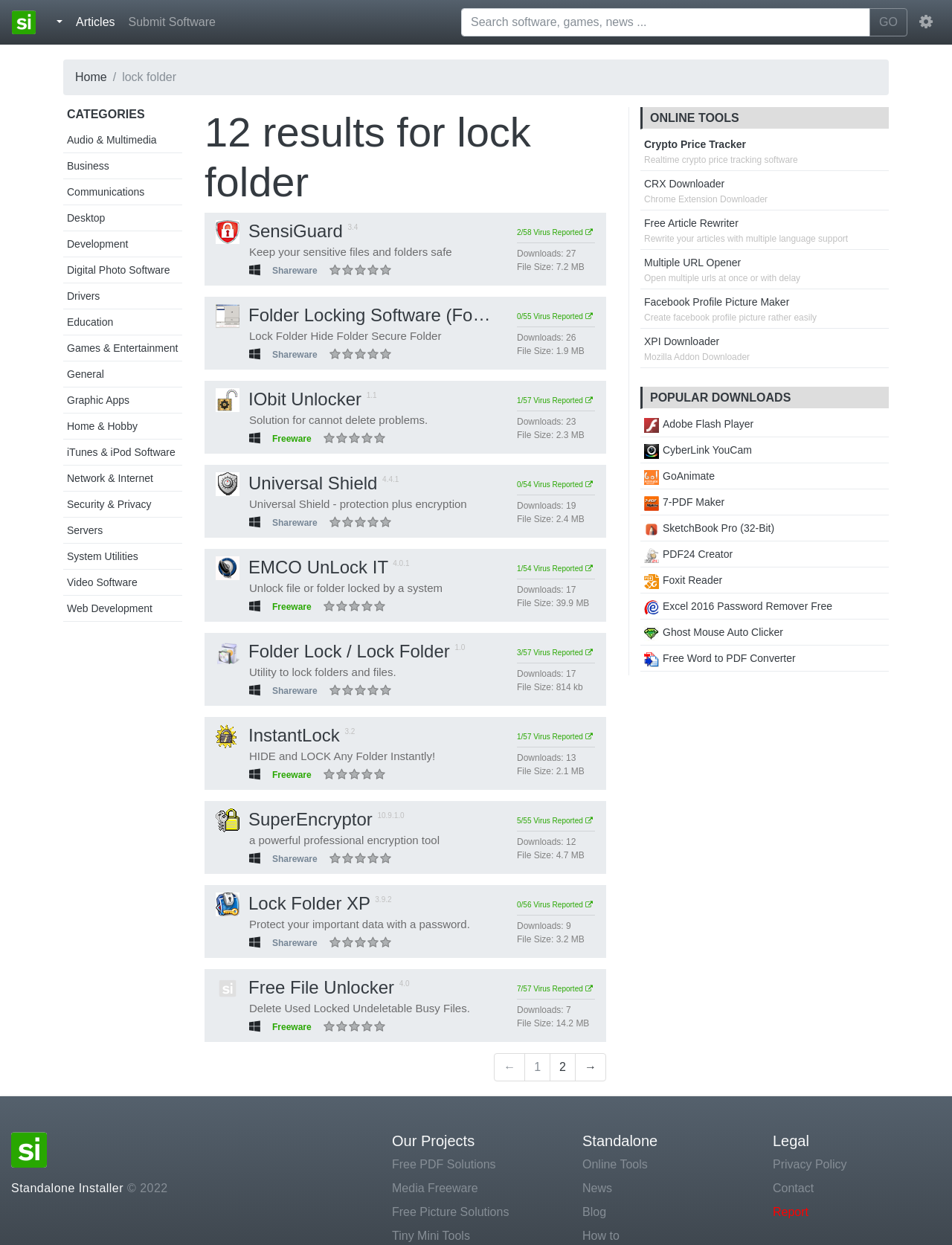Locate the bounding box of the UI element described in the following text: "Excel 2016 Password Remover Free".

[0.677, 0.482, 0.874, 0.492]